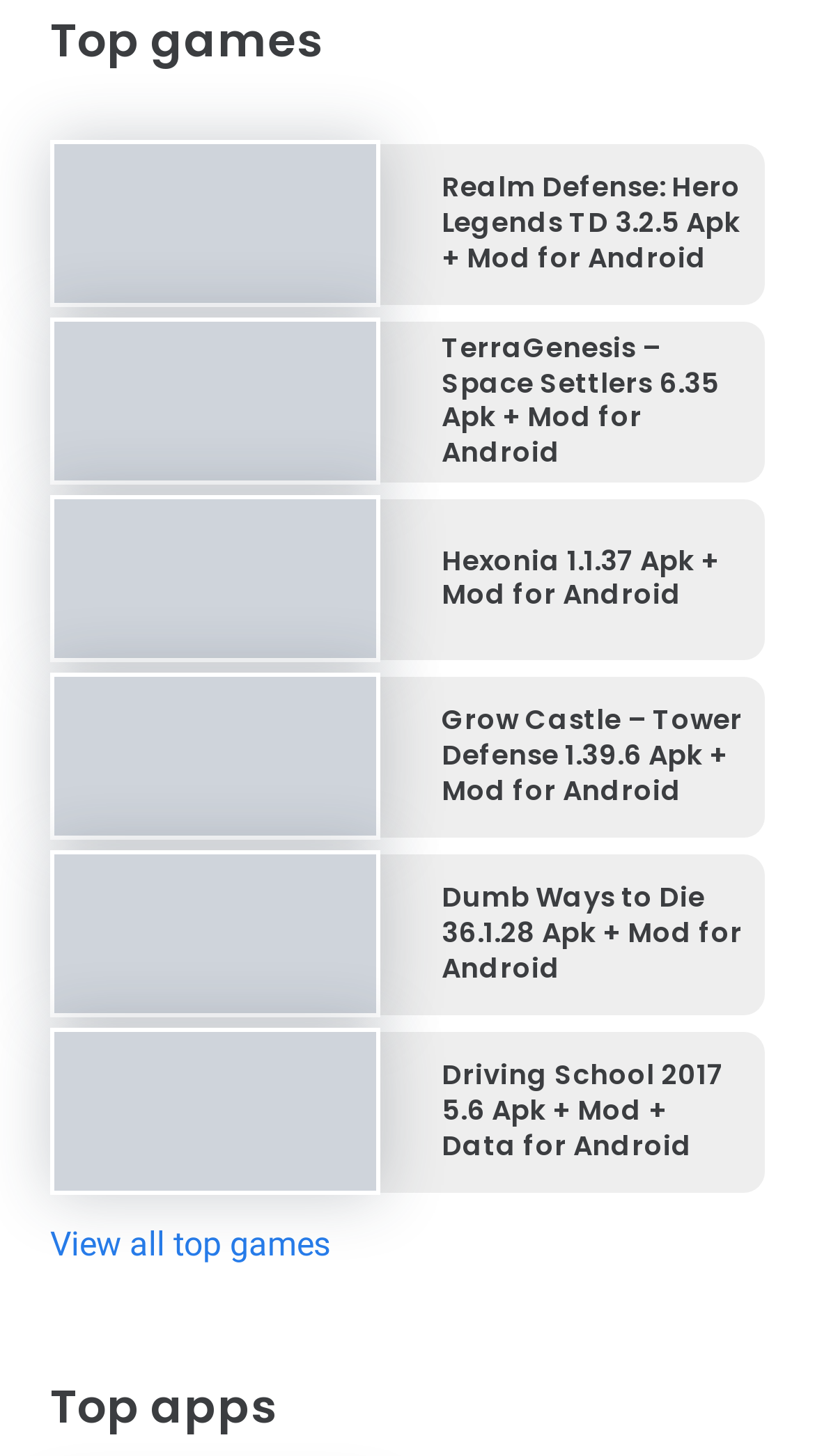What is the version of the game 'TerraGenesis – Space Settlers'?
Examine the image and give a concise answer in one word or a short phrase.

6.35